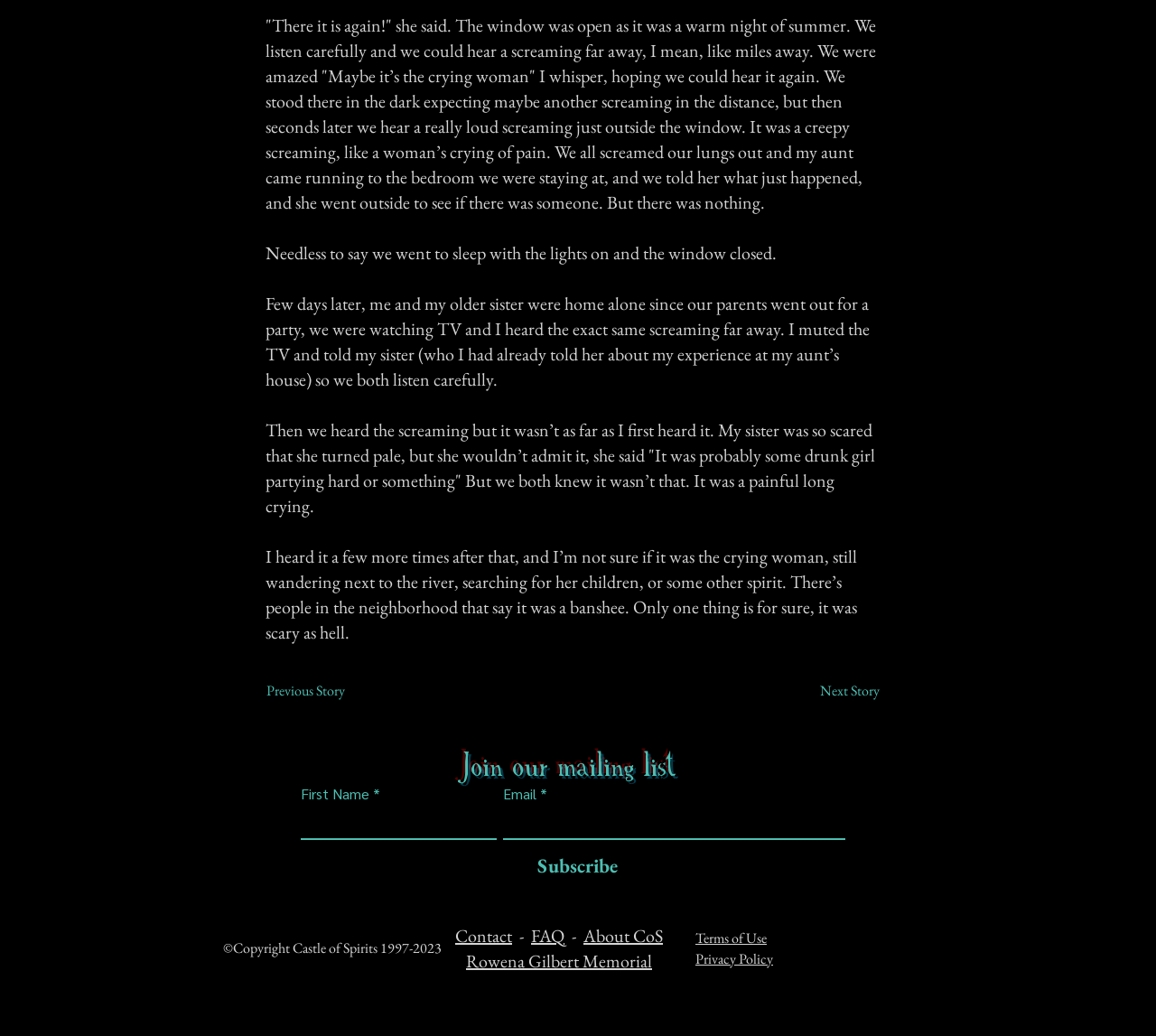Please locate the clickable area by providing the bounding box coordinates to follow this instruction: "Visit the 'Contact' page".

[0.394, 0.892, 0.443, 0.915]